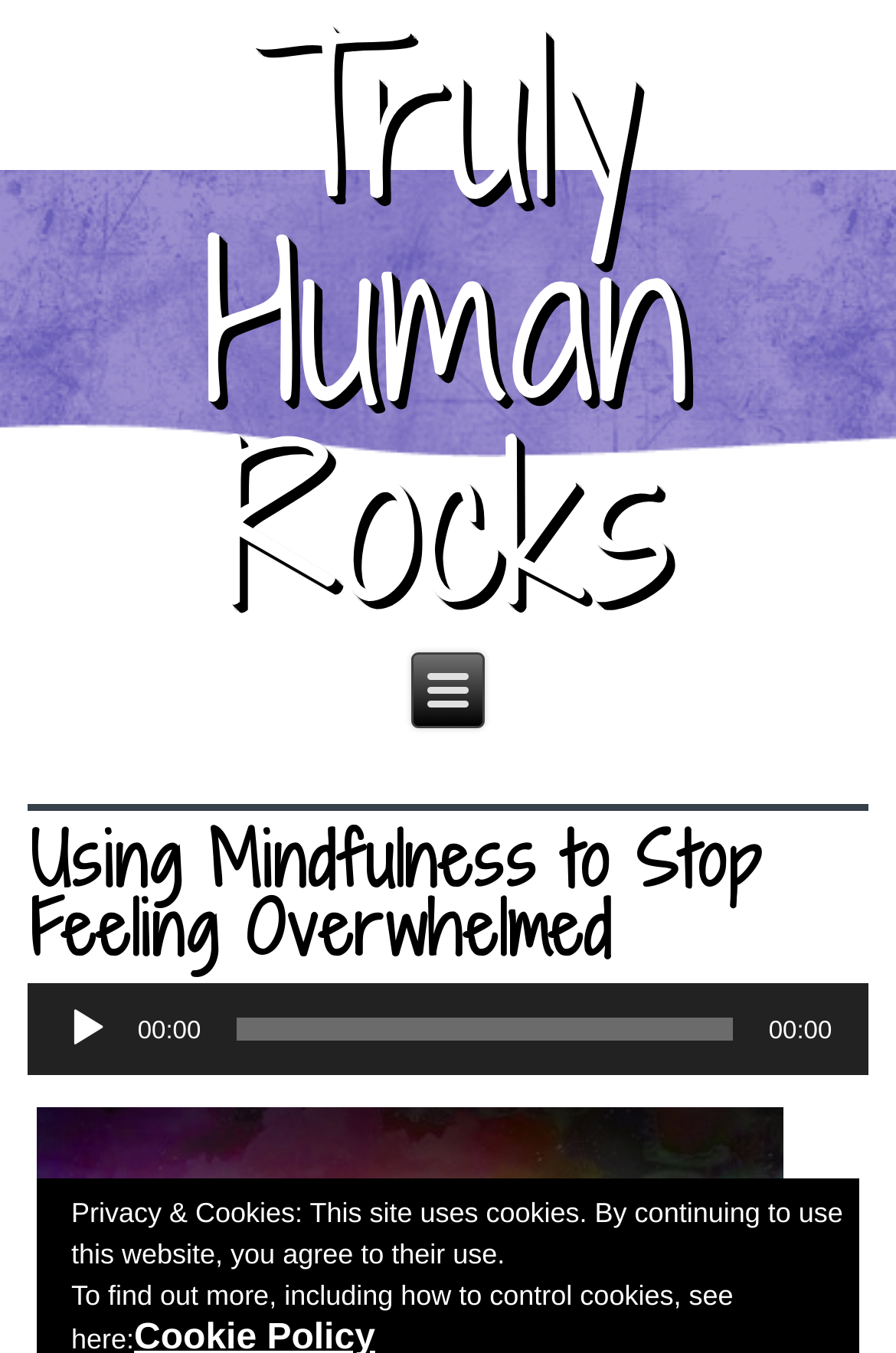Mark the bounding box of the element that matches the following description: "LinkedIn".

None